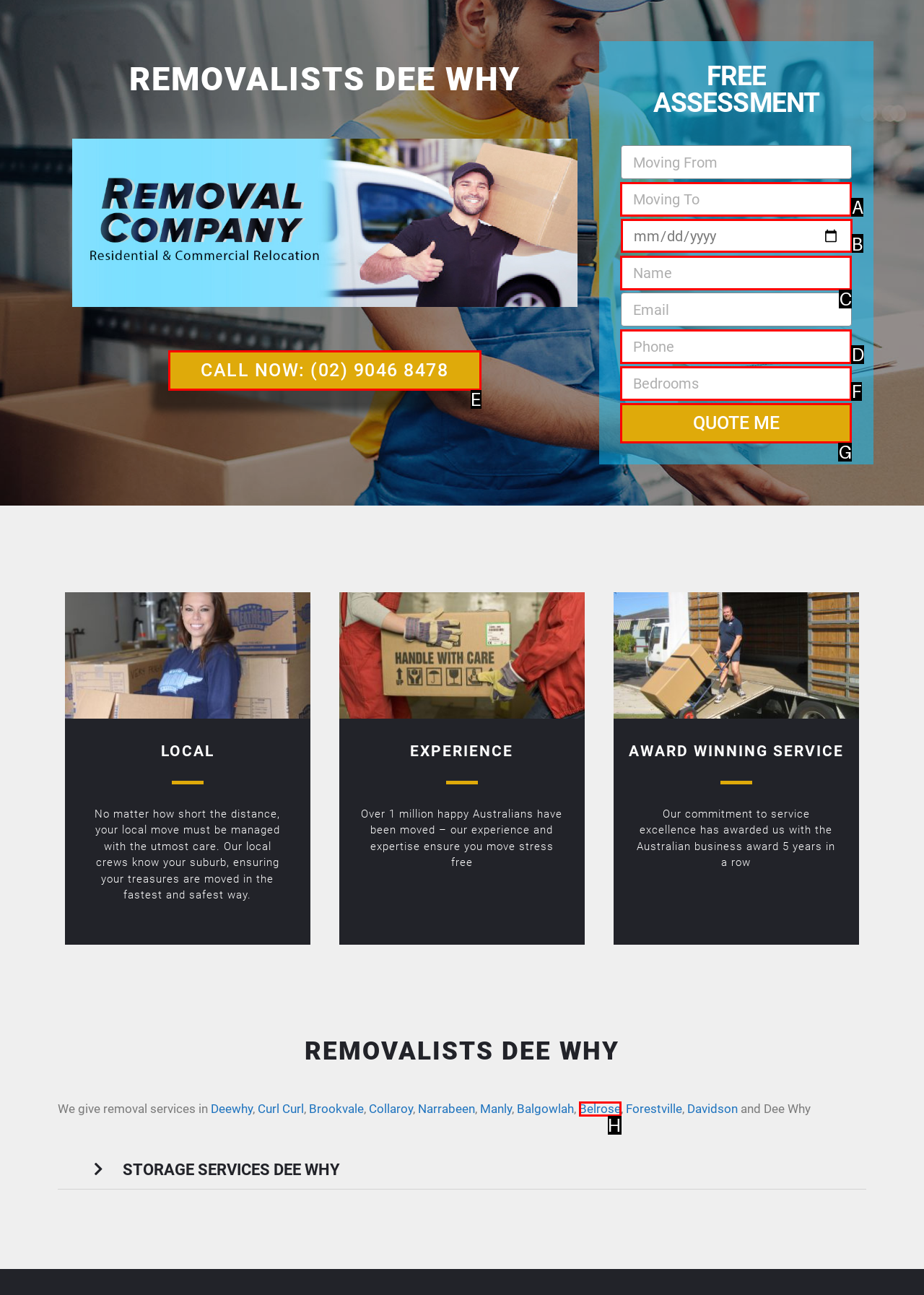Identify the HTML element that should be clicked to accomplish the task: Select a date for the move
Provide the option's letter from the given choices.

B